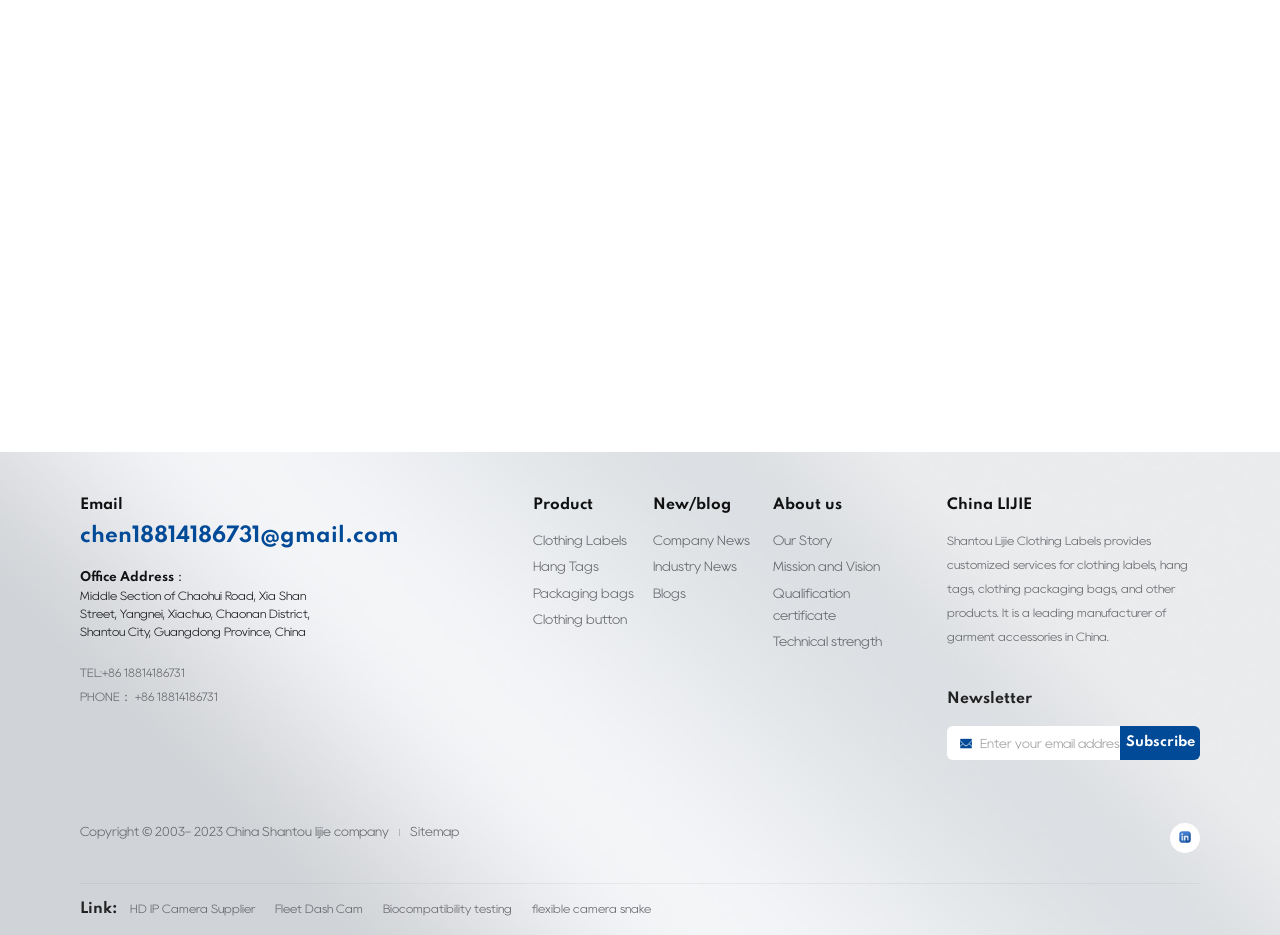Please locate the bounding box coordinates of the element that should be clicked to achieve the given instruction: "Click on the 'Woven Labels and Fabric Tags' link".

[0.062, 0.05, 0.266, 0.448]